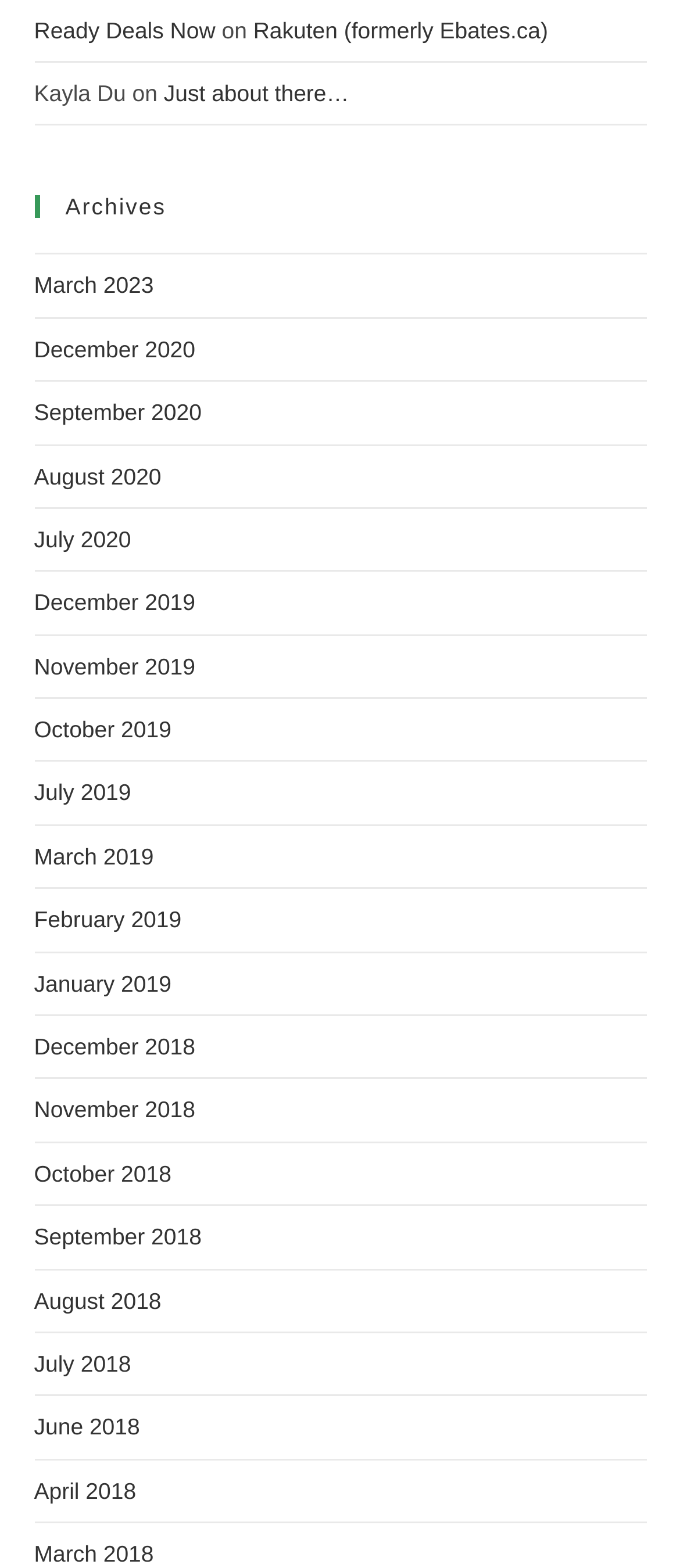Provide the bounding box coordinates of the HTML element described by the text: "Ready Deals Now".

[0.05, 0.011, 0.317, 0.027]